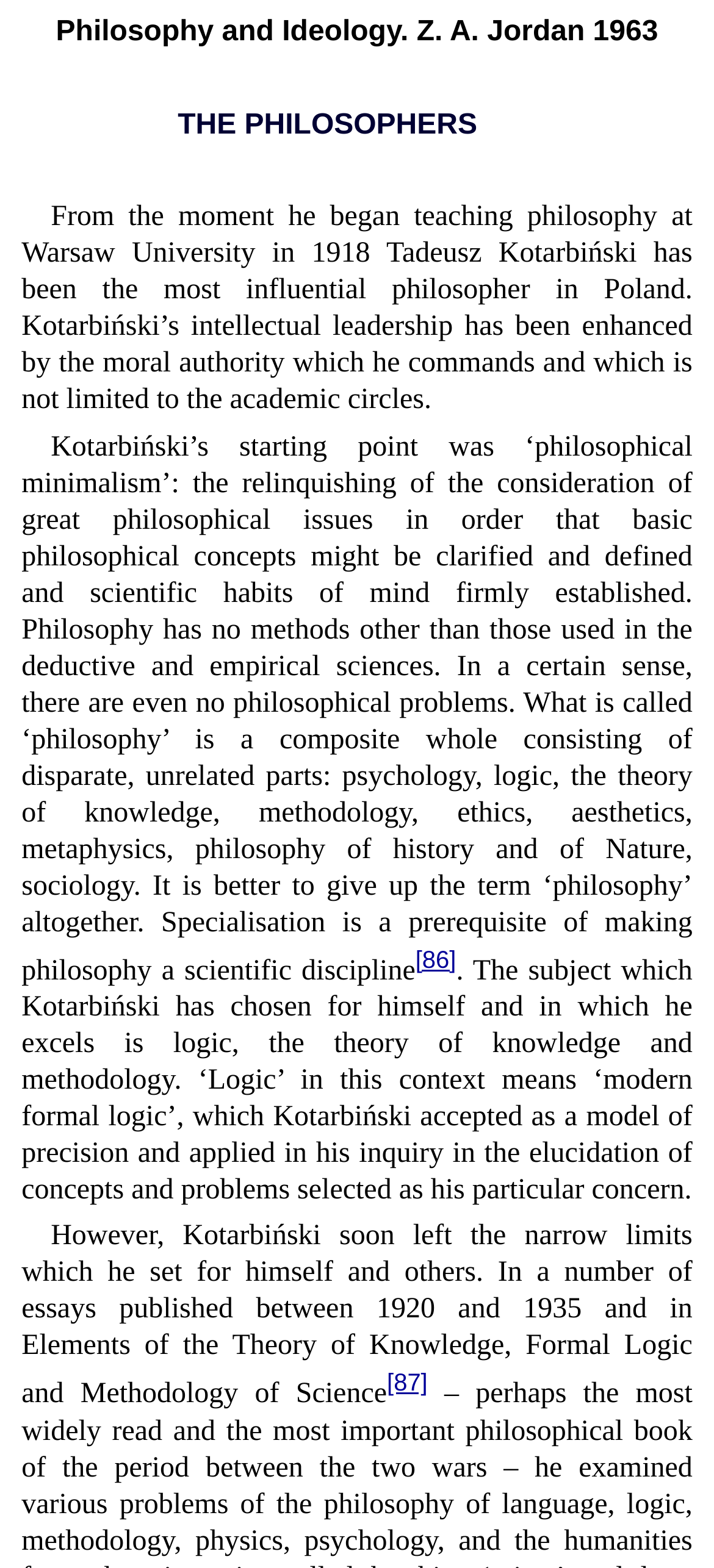What is the title of Kotarbiński’s book?
Kindly offer a detailed explanation using the data available in the image.

The text mentions that Kotarbiński published a book titled 'Elements of the Theory of Knowledge, Formal Logic and Methodology of Science' between 1920 and 1935.